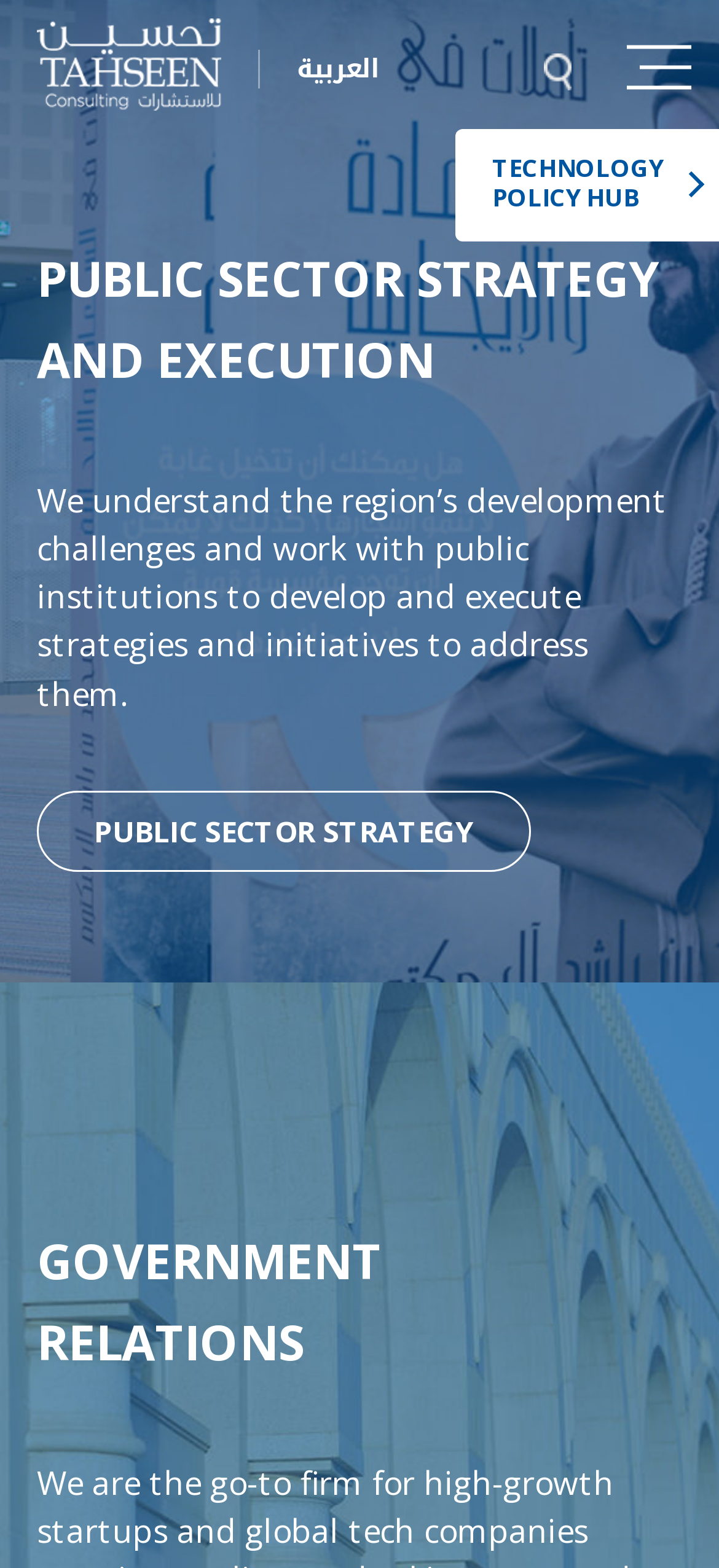What is the name of the organization?
Based on the image, give a concise answer in the form of a single word or short phrase.

Tahseen